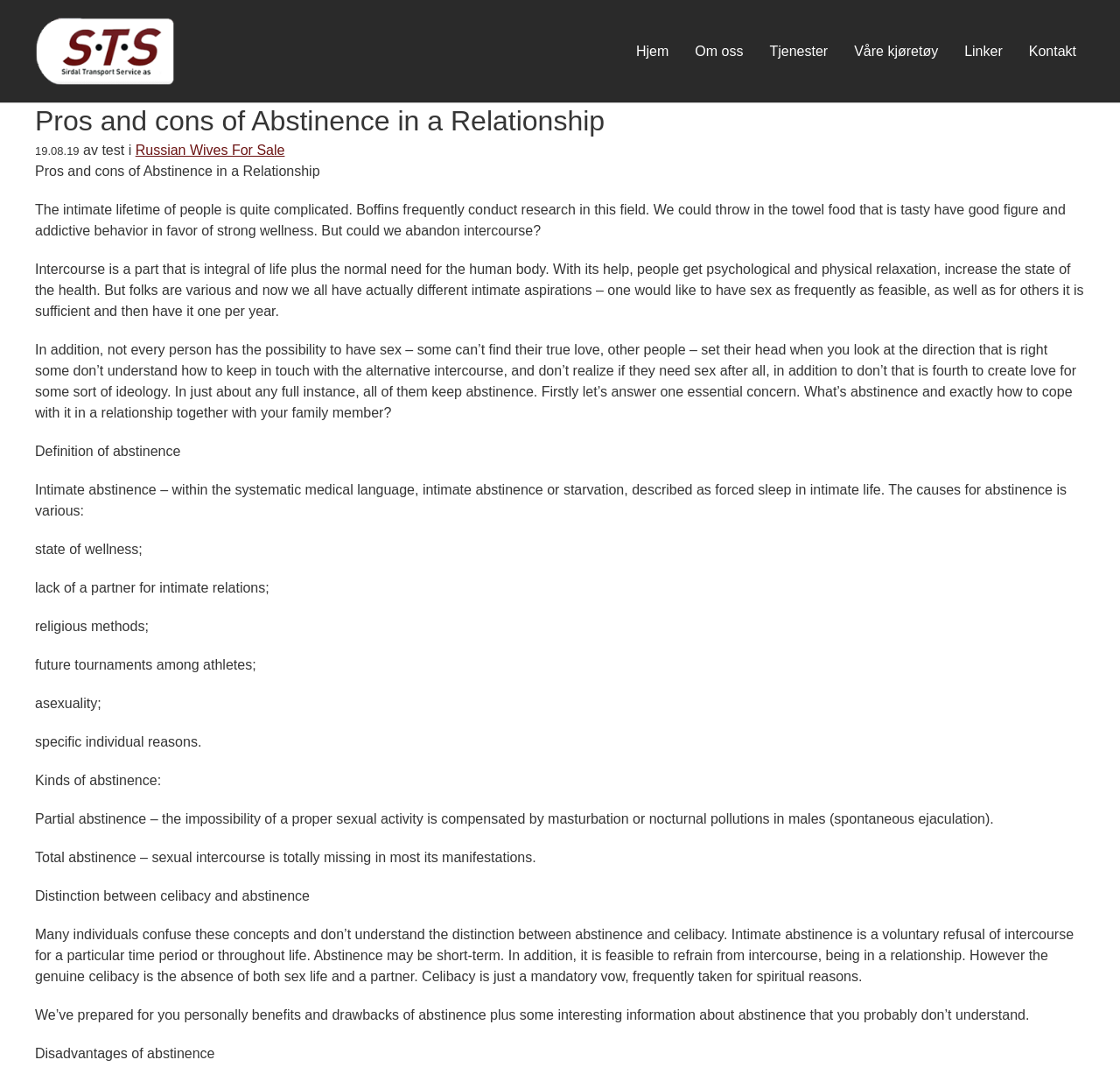Please identify the bounding box coordinates of the element that needs to be clicked to perform the following instruction: "Click the 'Russian Wives For Sale' link".

[0.121, 0.133, 0.254, 0.146]